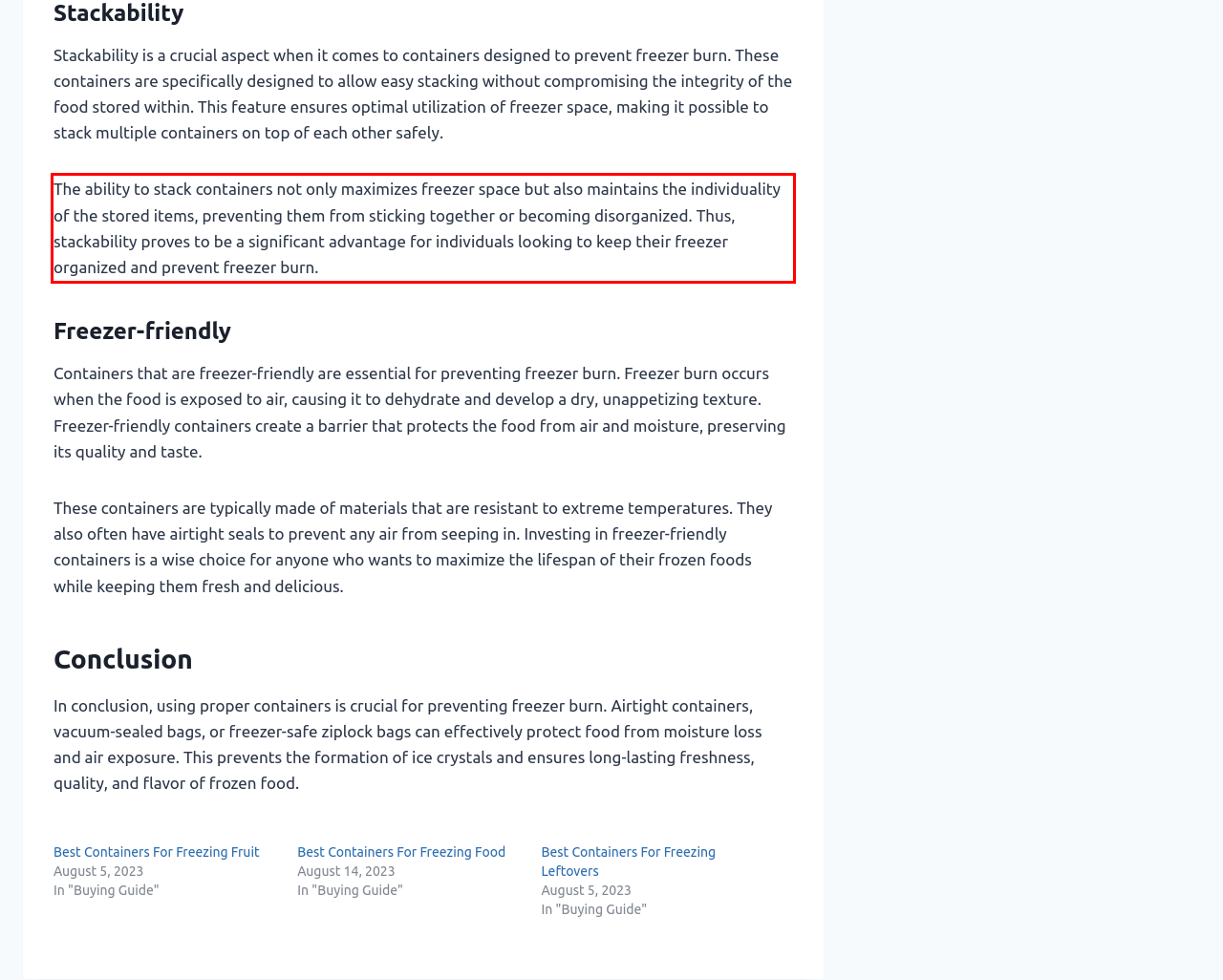There is a UI element on the webpage screenshot marked by a red bounding box. Extract and generate the text content from within this red box.

The ability to stack containers not only maximizes freezer space but also maintains the individuality of the stored items, preventing them from sticking together or becoming disorganized. Thus, stackability proves to be a significant advantage for individuals looking to keep their freezer organized and prevent freezer burn.